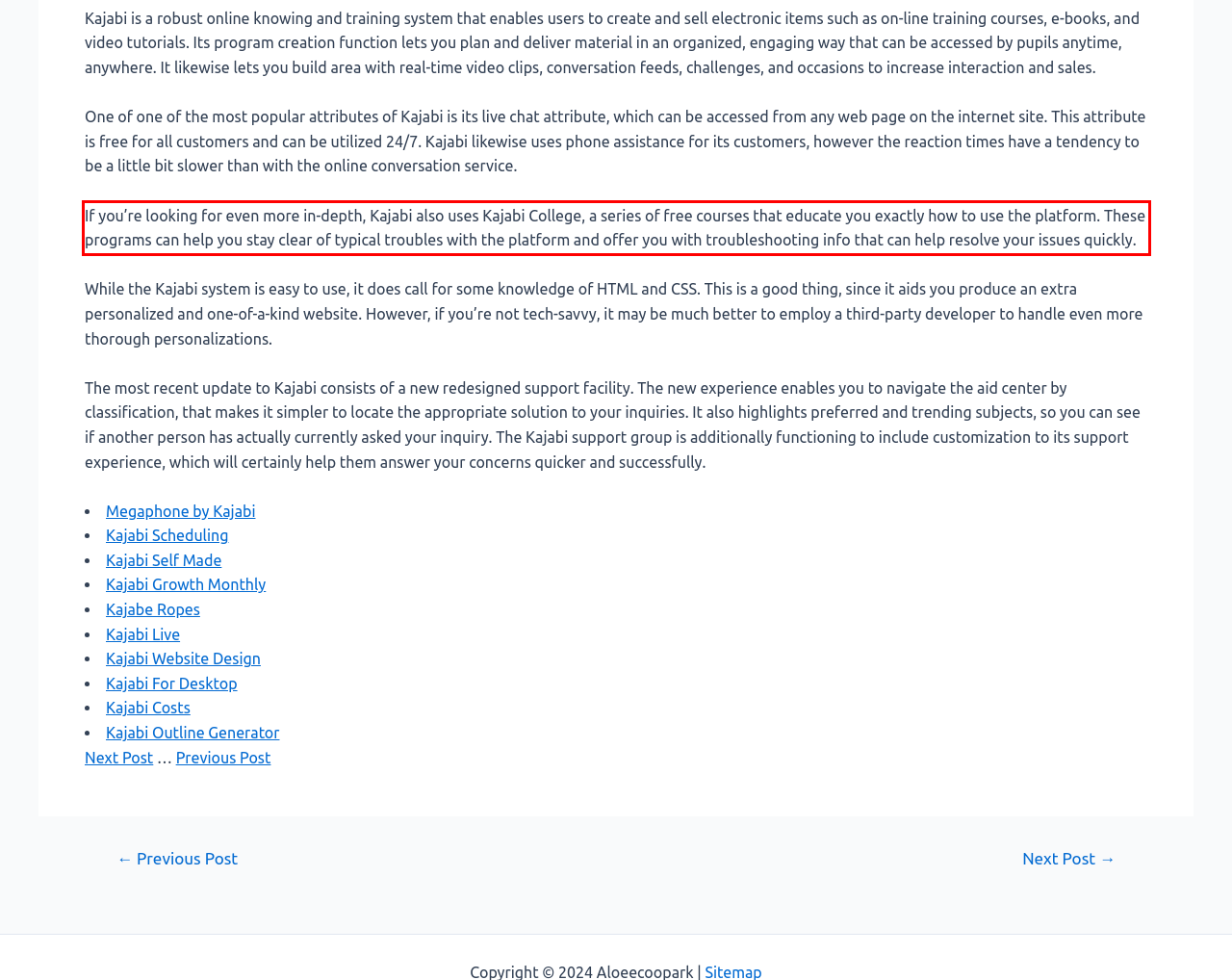You are provided with a screenshot of a webpage featuring a red rectangle bounding box. Extract the text content within this red bounding box using OCR.

If you’re looking for even more in-depth, Kajabi also uses Kajabi College, a series of free courses that educate you exactly how to use the platform. These programs can help you stay clear of typical troubles with the platform and offer you with troubleshooting info that can help resolve your issues quickly.